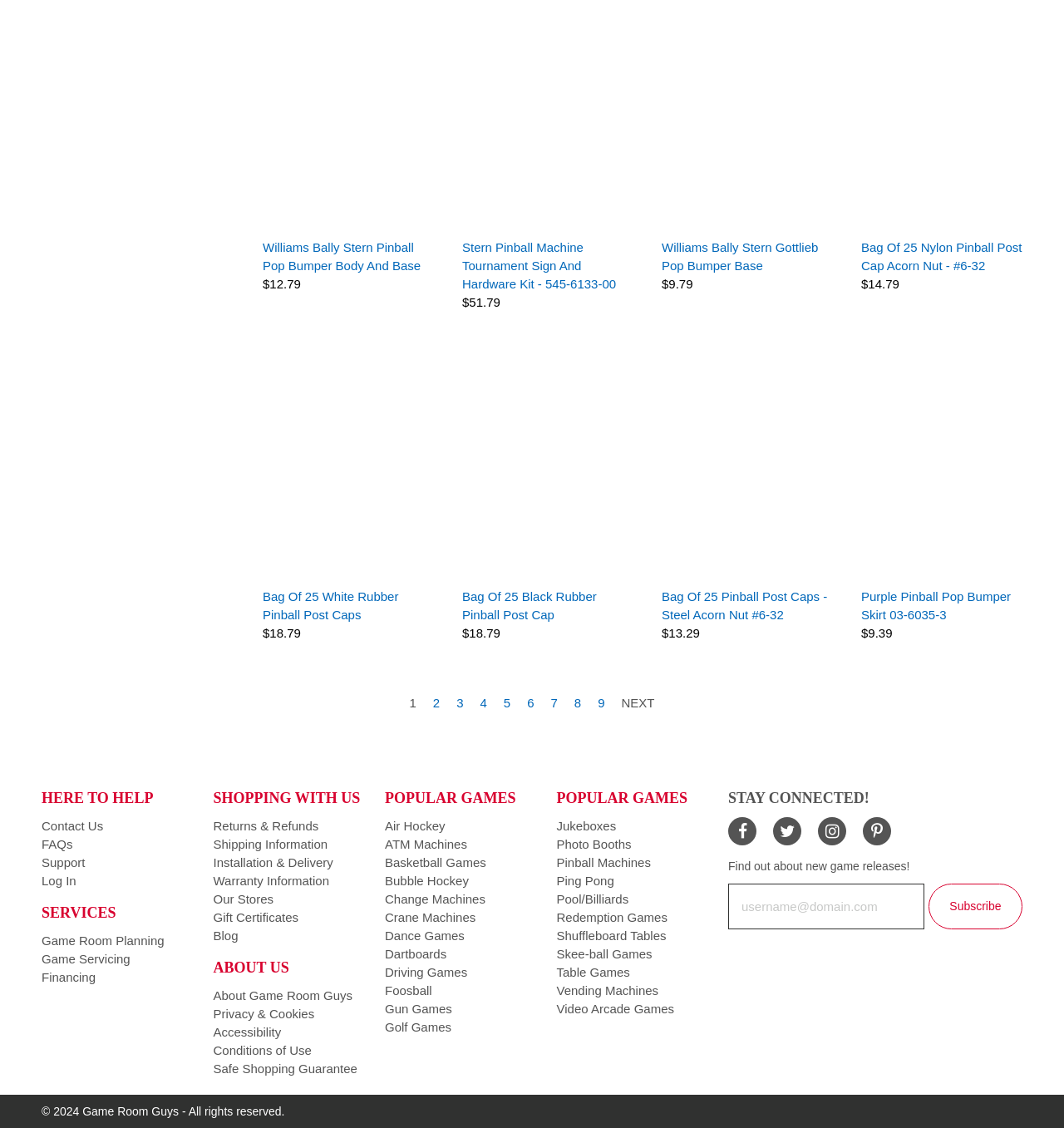What is the link 'Contact Us' for?
Please provide a single word or phrase as the answer based on the screenshot.

To contact the website